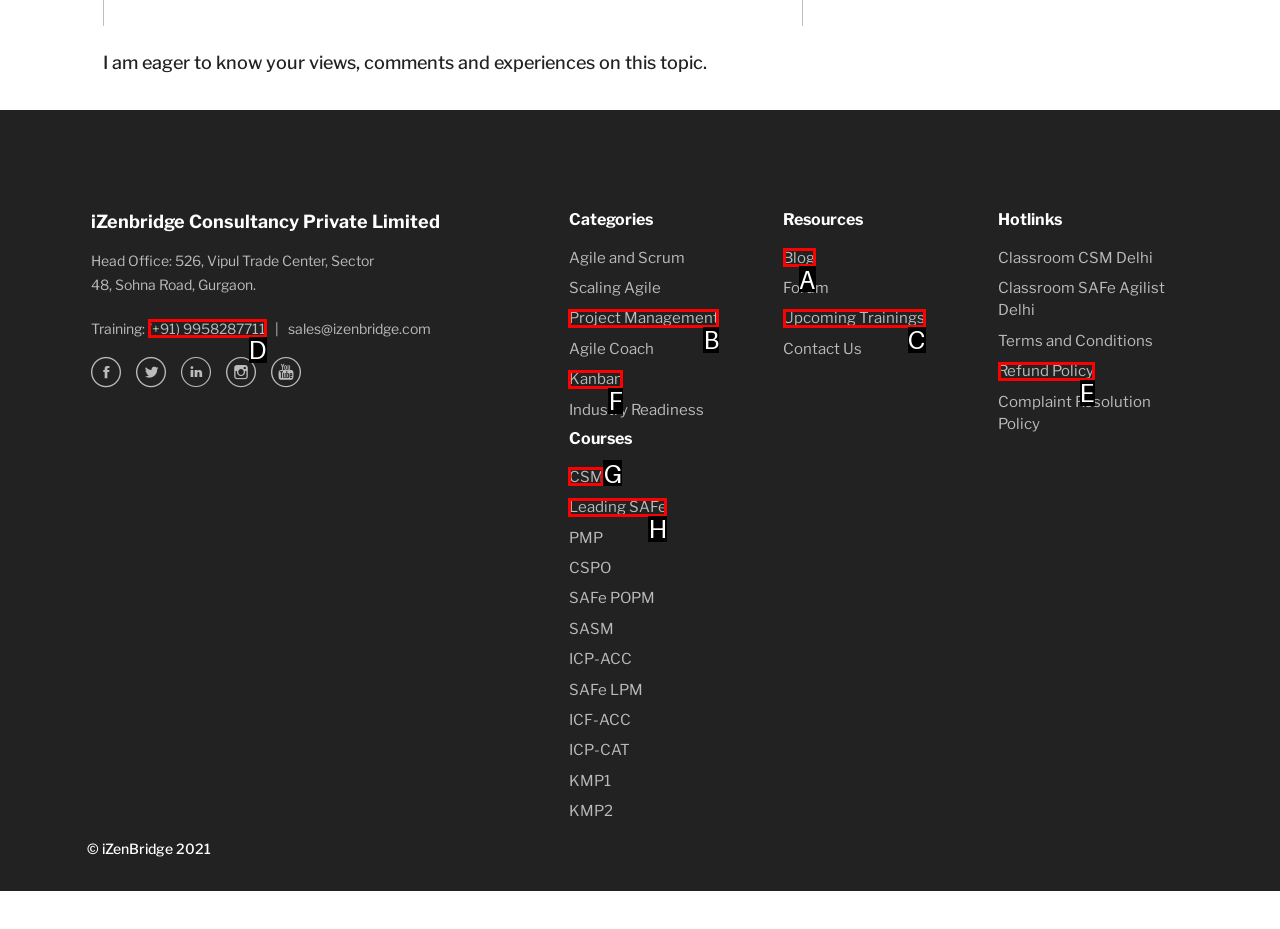Determine the HTML element to be clicked to complete the task: Call the phone number (+91) 9958287711. Answer by giving the letter of the selected option.

D